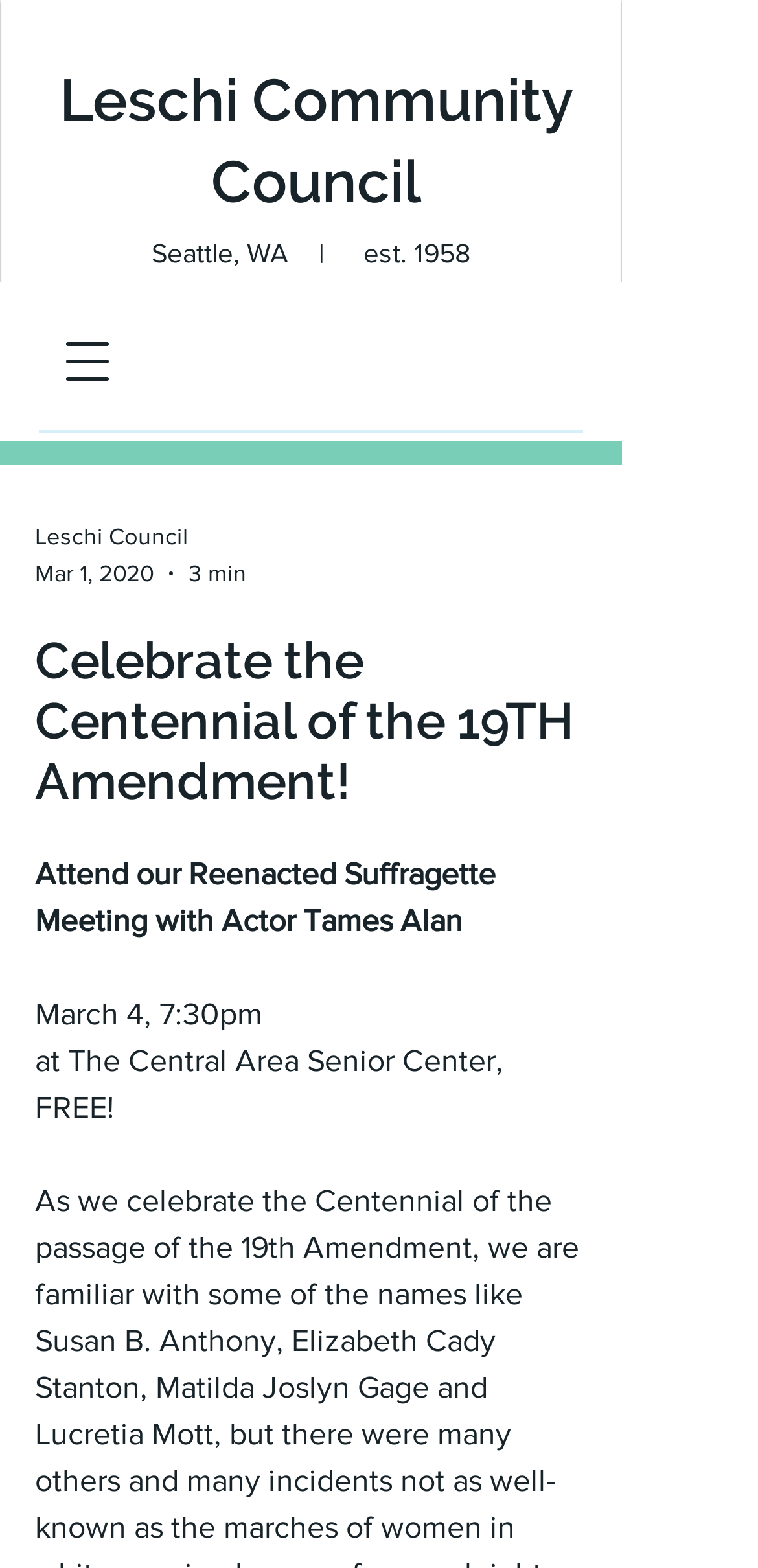What is the estimated reading time?
Please look at the screenshot and answer in one word or a short phrase.

3 min